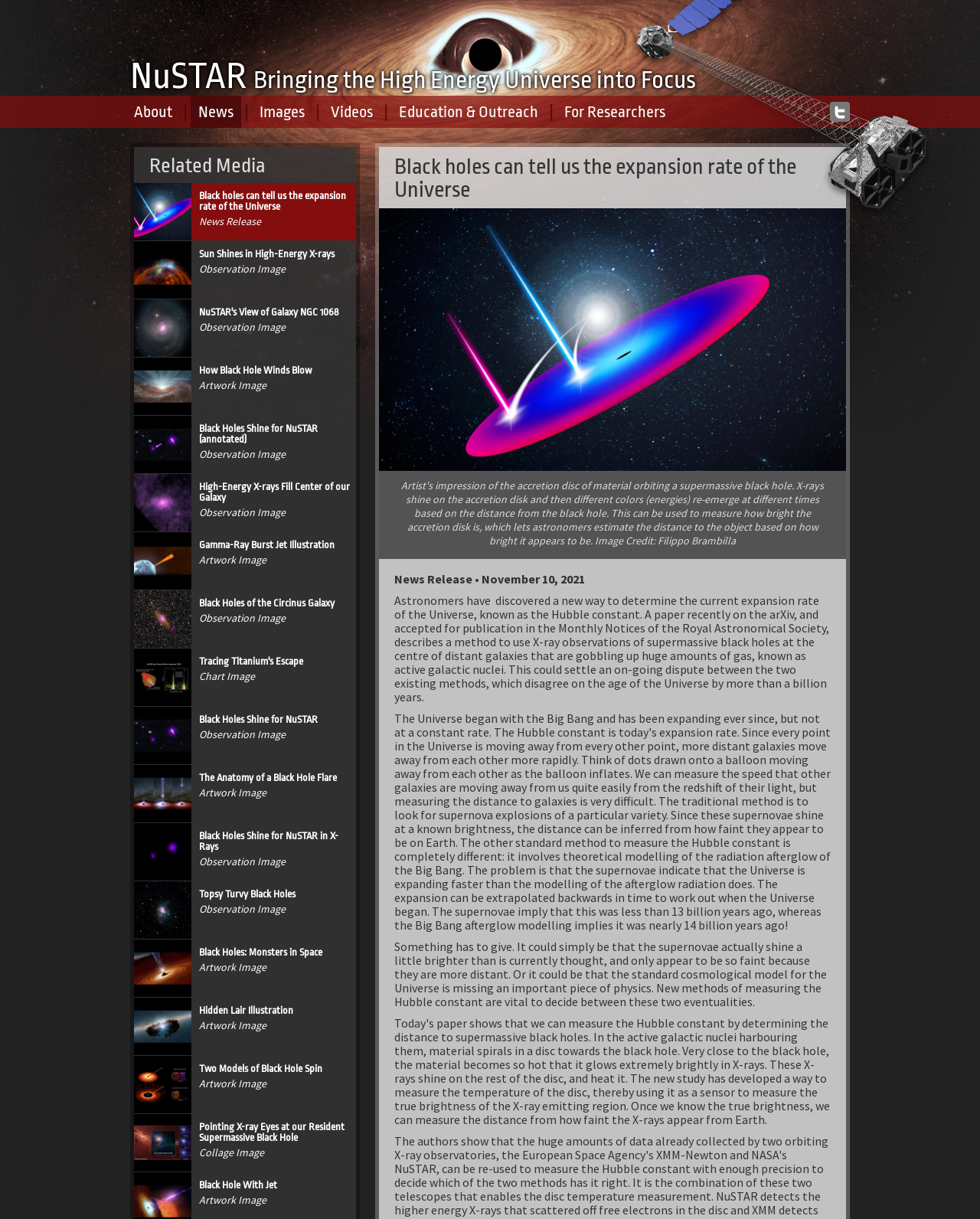What is the method used to determine the Hubble constant?
Please elaborate on the answer to the question with detailed information.

The method used to determine the Hubble constant can be inferred from the text 'Astronomers have discovered a new way to determine the current expansion rate of the Universe, known as the Hubble constant, using X-ray observations of supermassive black holes at the centre of distant galaxies'.